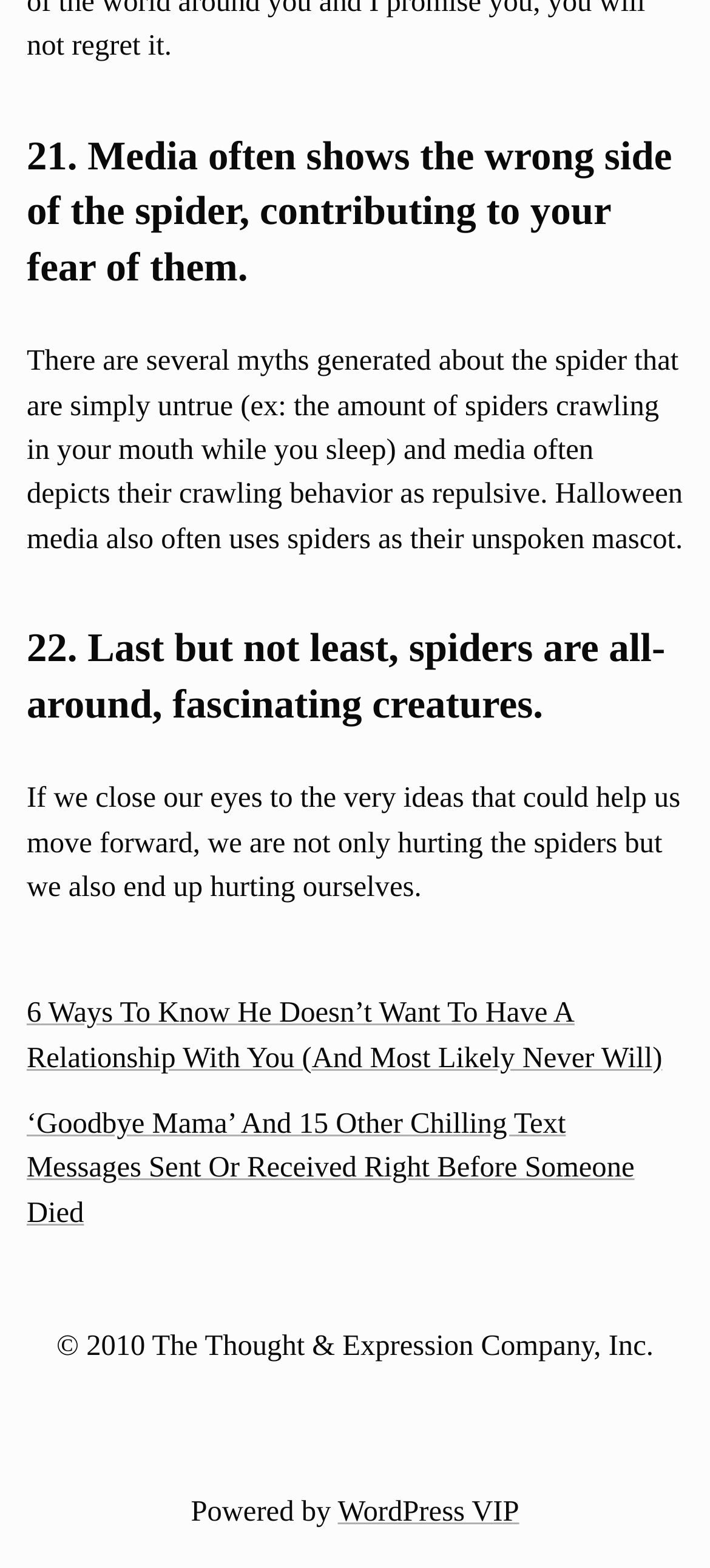What is the main topic of the webpage?
Please give a detailed answer to the question using the information shown in the image.

The webpage appears to be discussing spiders, as the headings and static text elements mention spiders and their behavior, myths, and fascinating aspects.